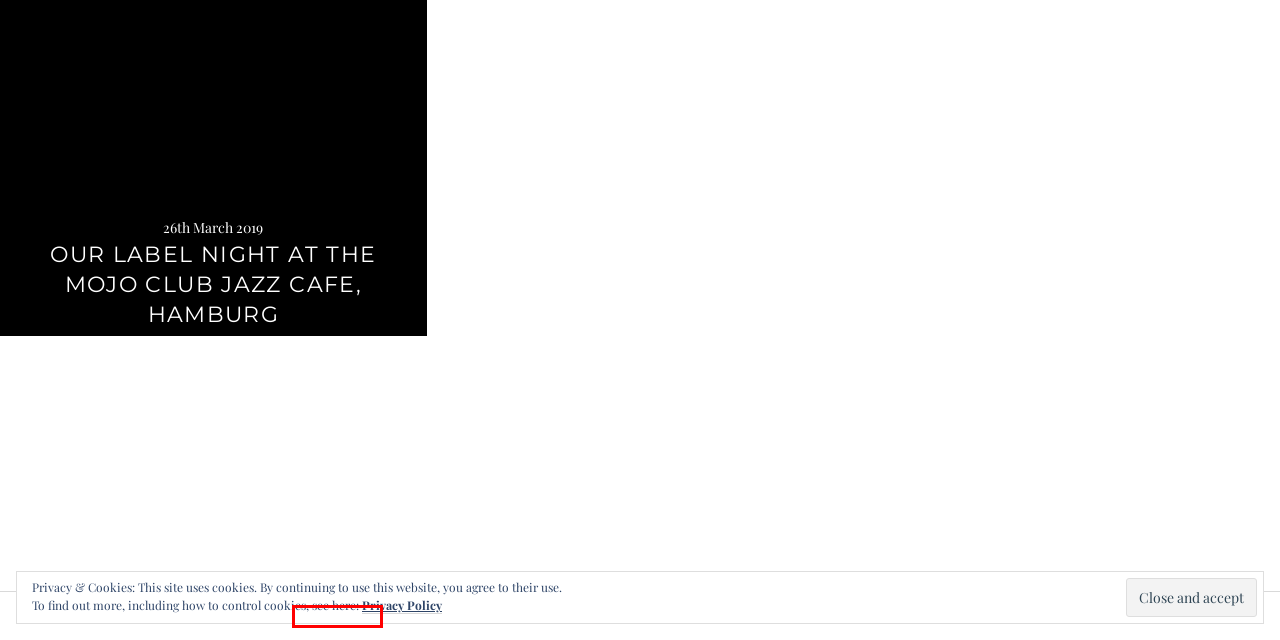A screenshot of a webpage is given with a red bounding box around a UI element. Choose the description that best matches the new webpage shown after clicking the element within the red bounding box. Here are the candidates:
A. Alder Ego – “Rohdiamant” – Our Label Records
B. Blog Tool, Publishing Platform, and CMS – WordPress.org
C. Out now: Freakin’ Inglish – „Rhyme Wrecka“ – Our Label Records
D. WordPress Themes — WordPress.com
E. Privacy Policy – Our Label Records
F. Our Label Night at the Mojo Club Jazz Cafe, Hamburg – Our Label Records
G. Our Label Records – Handmade Heavy Funk
H. Andy Cooper – “The Man” – Our Label Records

D